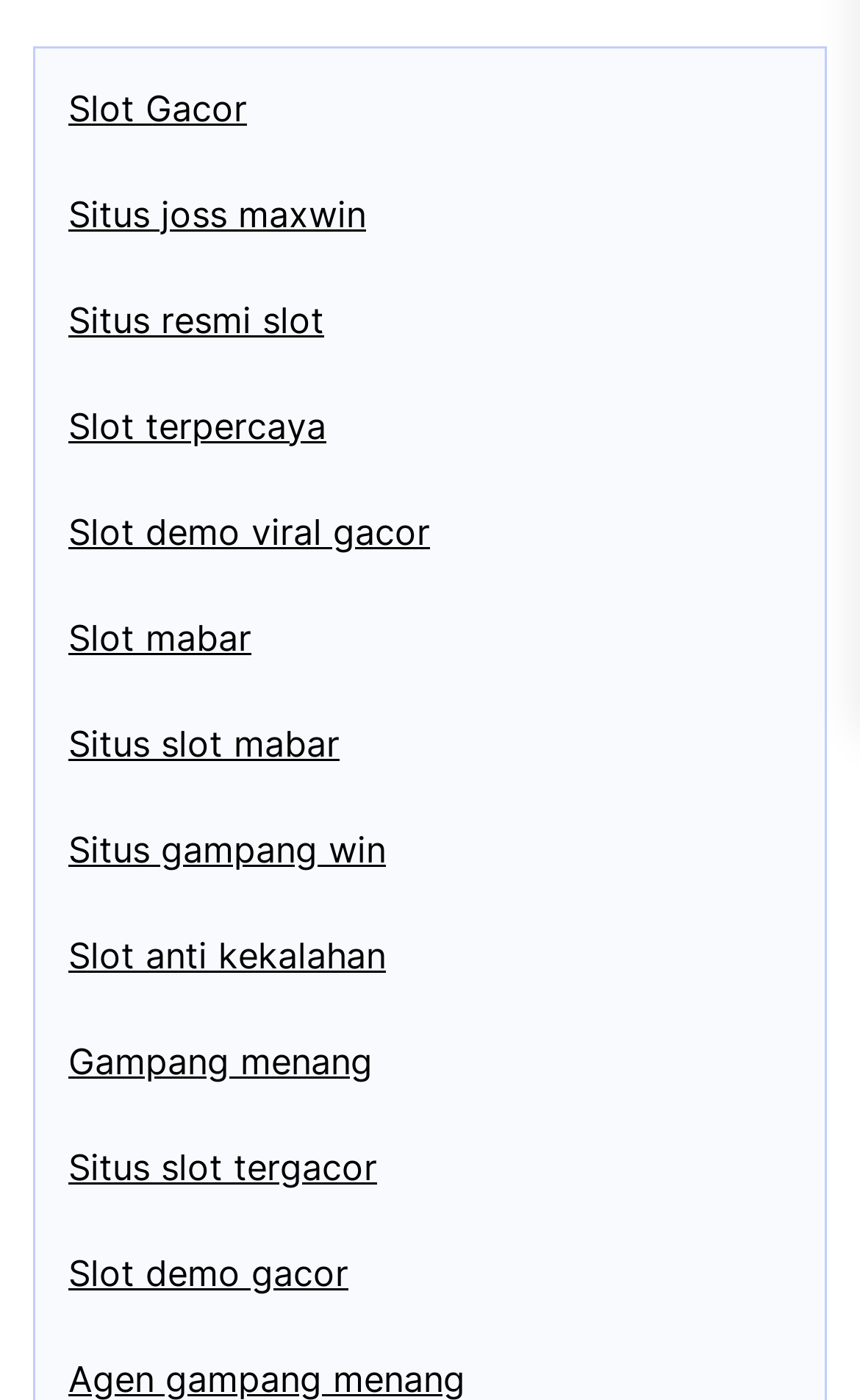Bounding box coordinates are specified in the format (top-left x, top-left y, bottom-right x, bottom-right y). All values are floating point numbers bounded between 0 and 1. Please provide the bounding box coordinate of the region this sentence describes: Slot terpercaya

[0.079, 0.288, 0.379, 0.319]